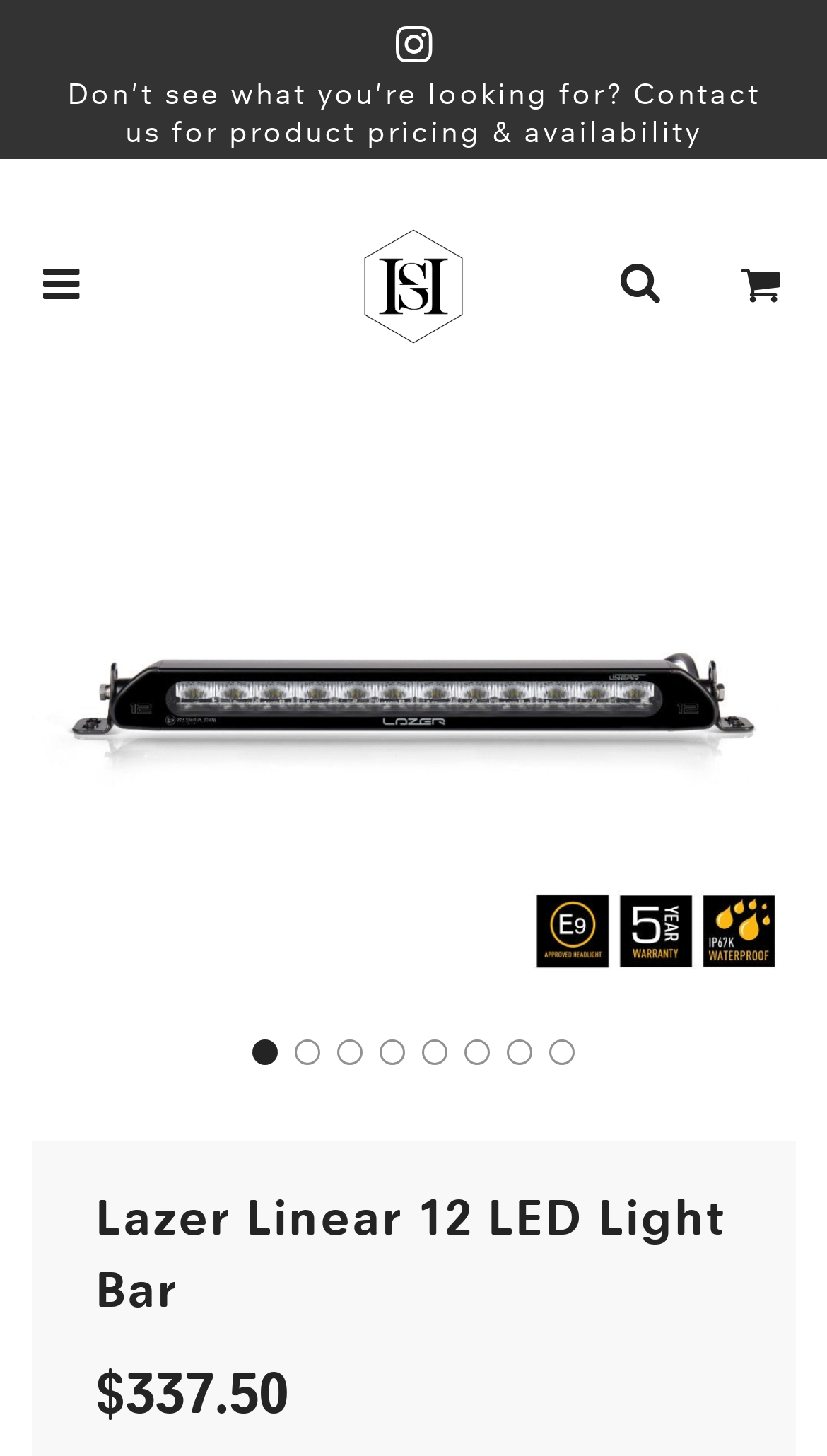What is the sale price of the product?
Provide a detailed answer to the question using information from the image.

I found the answer by looking at the StaticText 'Sale price' and the corresponding price '$337.50' which is located nearby.